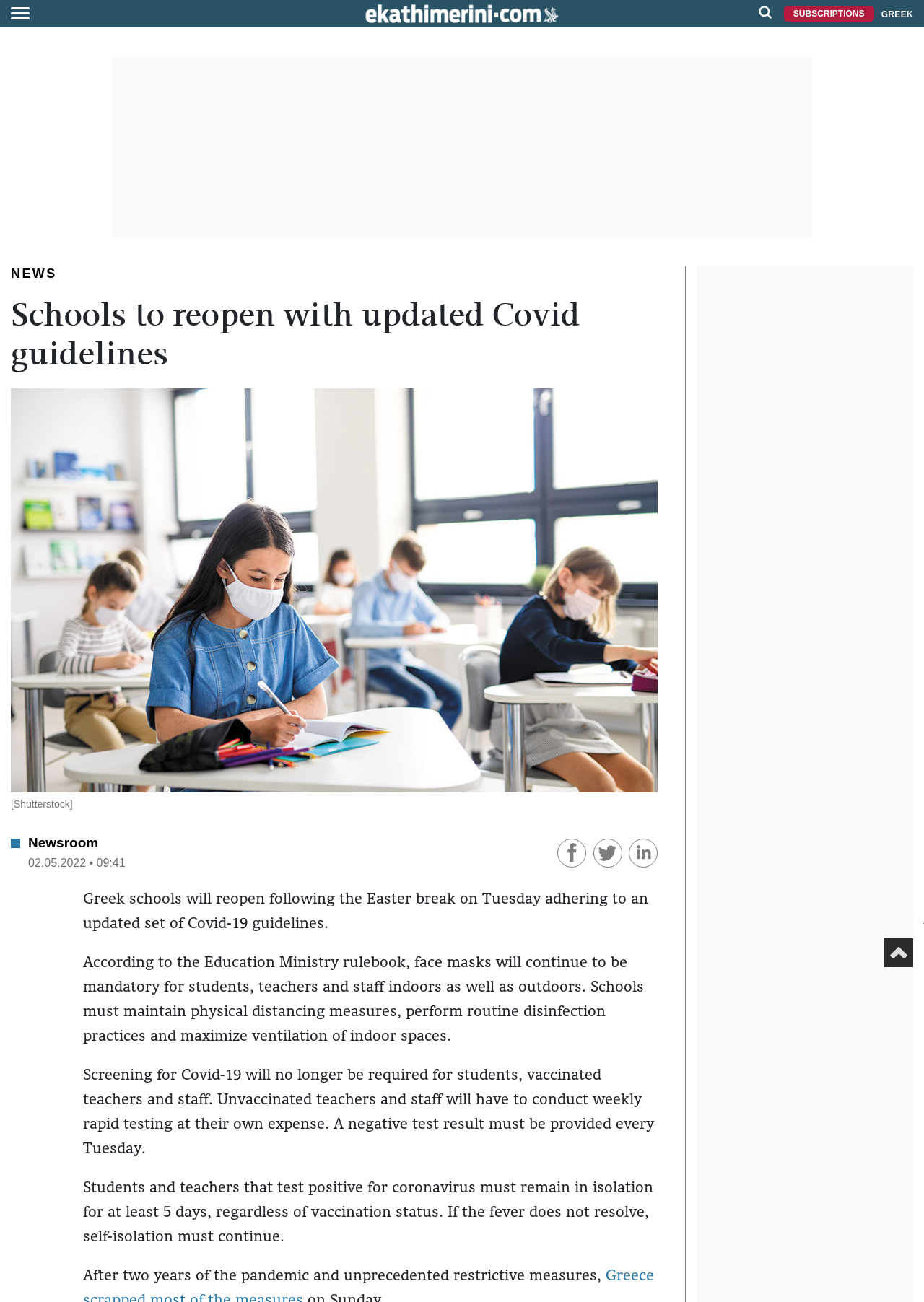What is the frequency of rapid testing for unvaccinated teachers and staff?
Using the image, give a concise answer in the form of a single word or short phrase.

Weekly